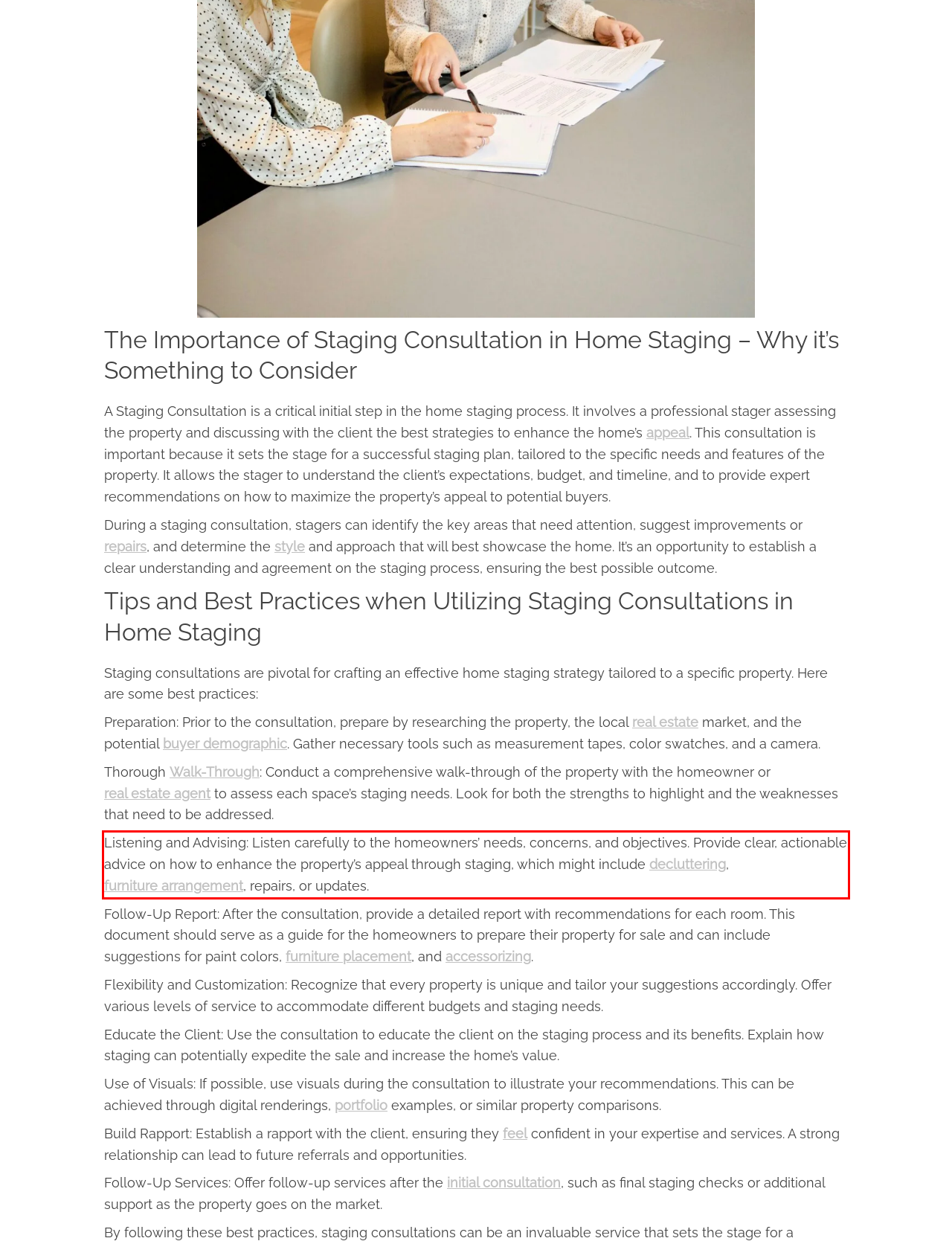Within the screenshot of the webpage, locate the red bounding box and use OCR to identify and provide the text content inside it.

Listening and Advising: Listen carefully to the homeowners’ needs, concerns, and objectives. Provide clear, actionable advice on how to enhance the property’s appeal through staging, which might include decluttering, furniture arrangement, repairs, or updates.